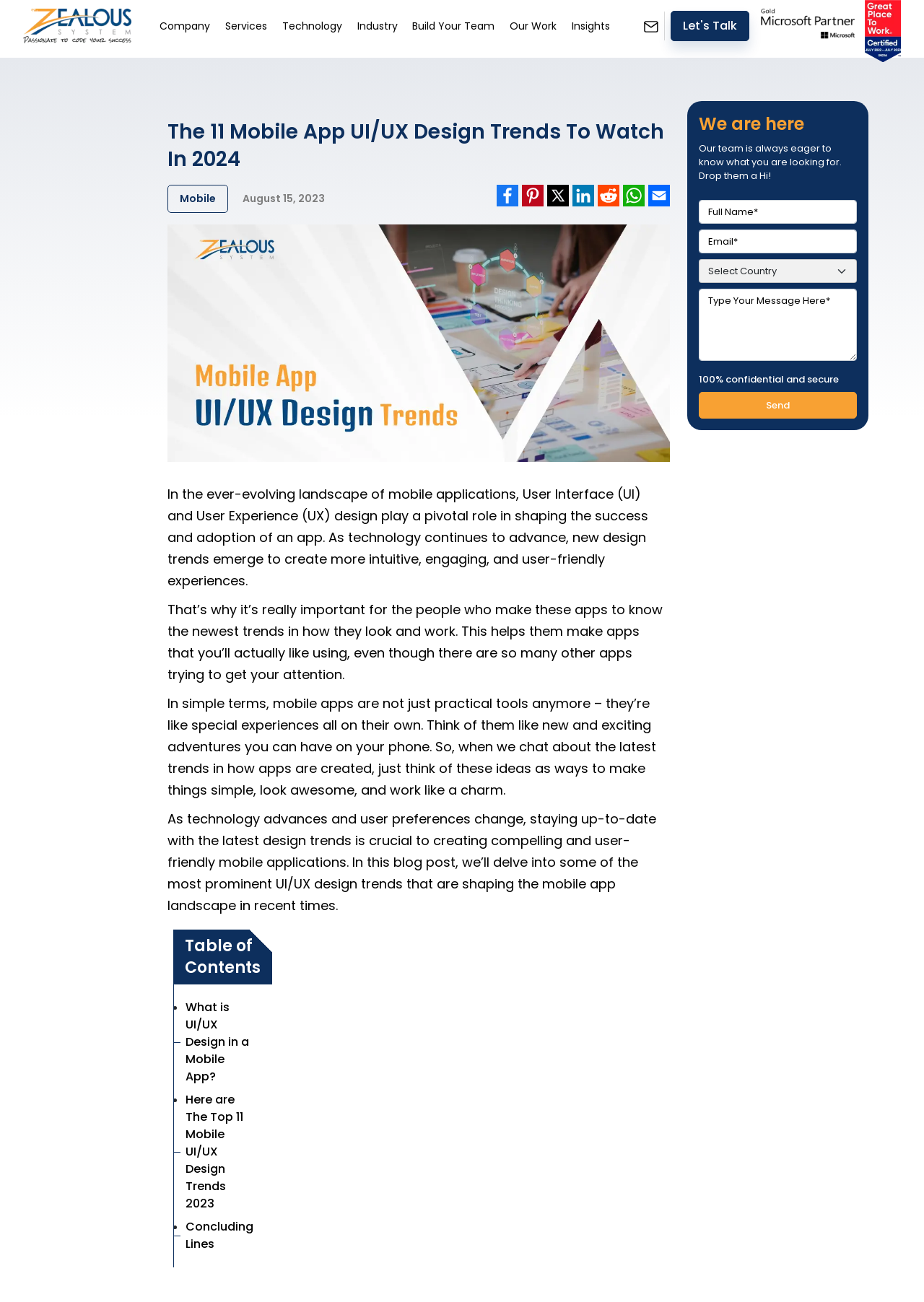Provide the text content of the webpage's main heading.

The 11 Mobile App UI/UX Design Trends To Watch In 2024